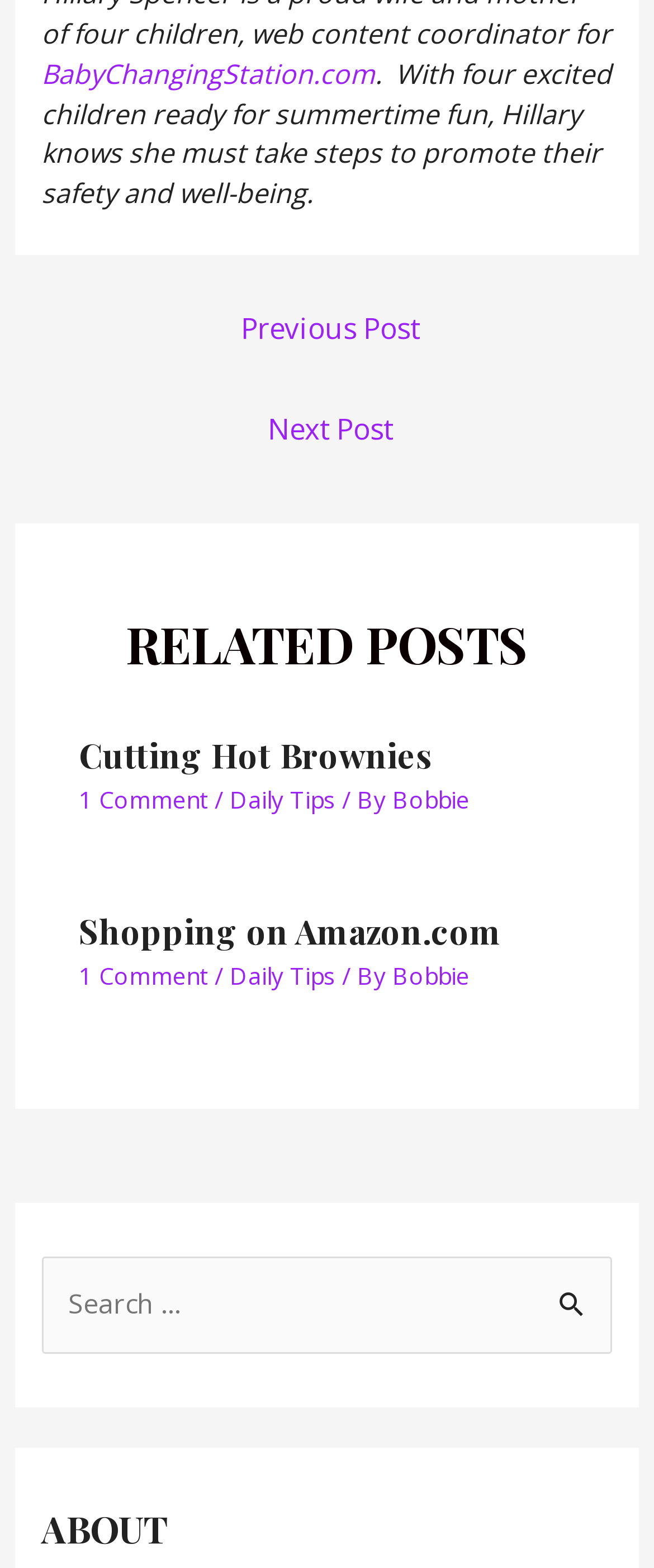How many navigation links are there? Observe the screenshot and provide a one-word or short phrase answer.

3